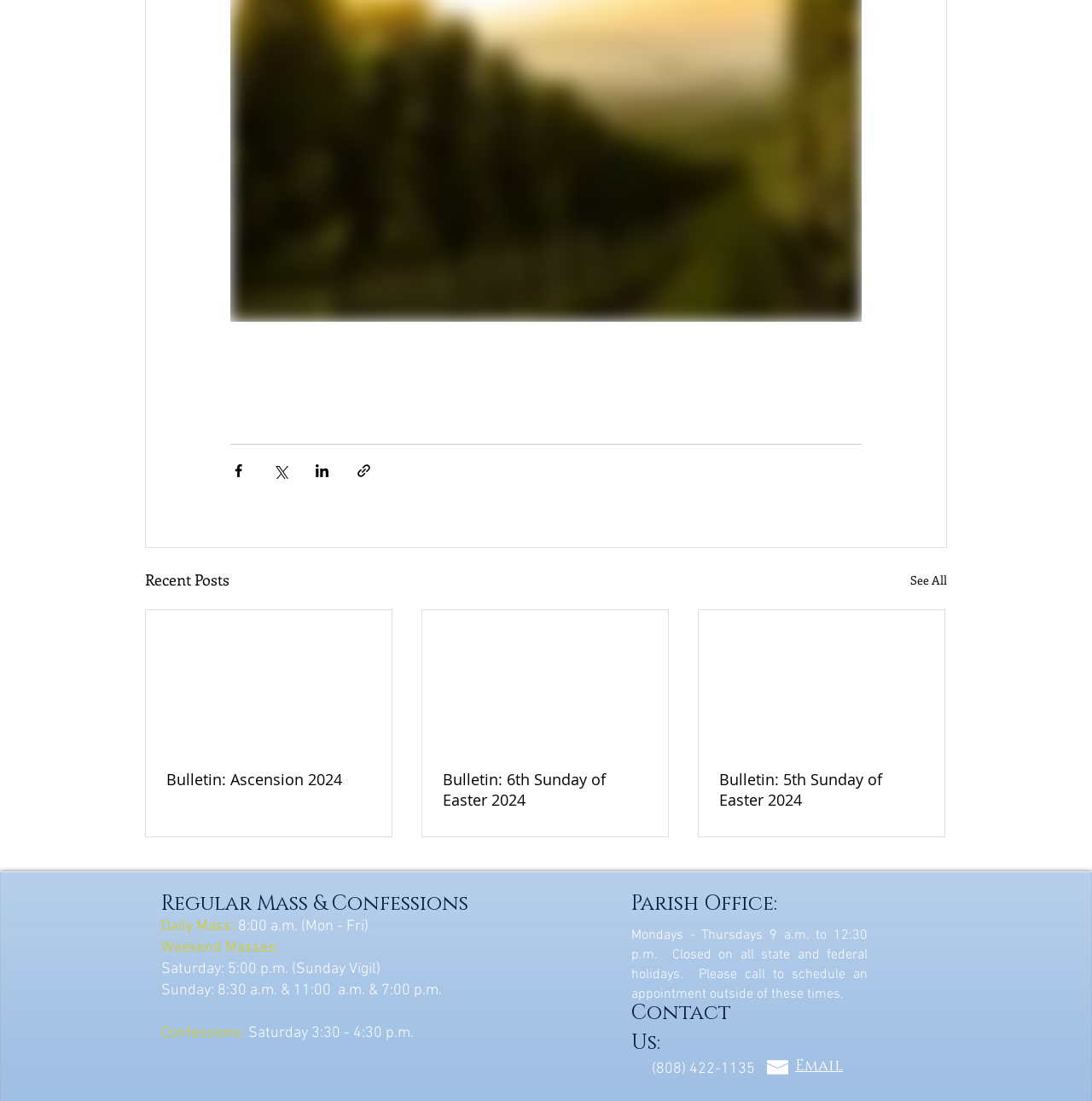What is the purpose of the buttons at the top?
Examine the image closely and answer the question with as much detail as possible.

The buttons at the top, including 'Share via Facebook', 'Share via Twitter', 'Share via LinkedIn', and 'Share via link', are used to share posts on social media platforms or via a link.